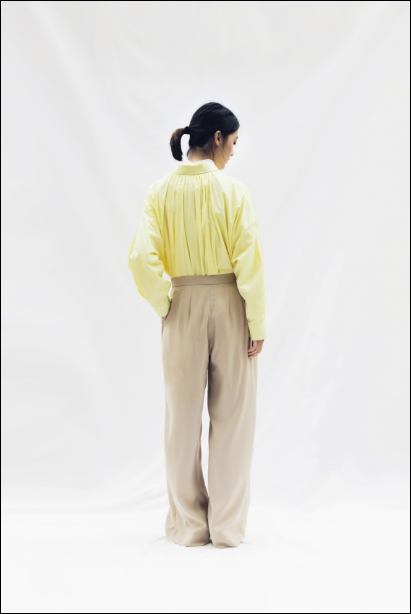Provide a brief response to the question below using one word or phrase:
What is the background of the image?

Soft, neutral